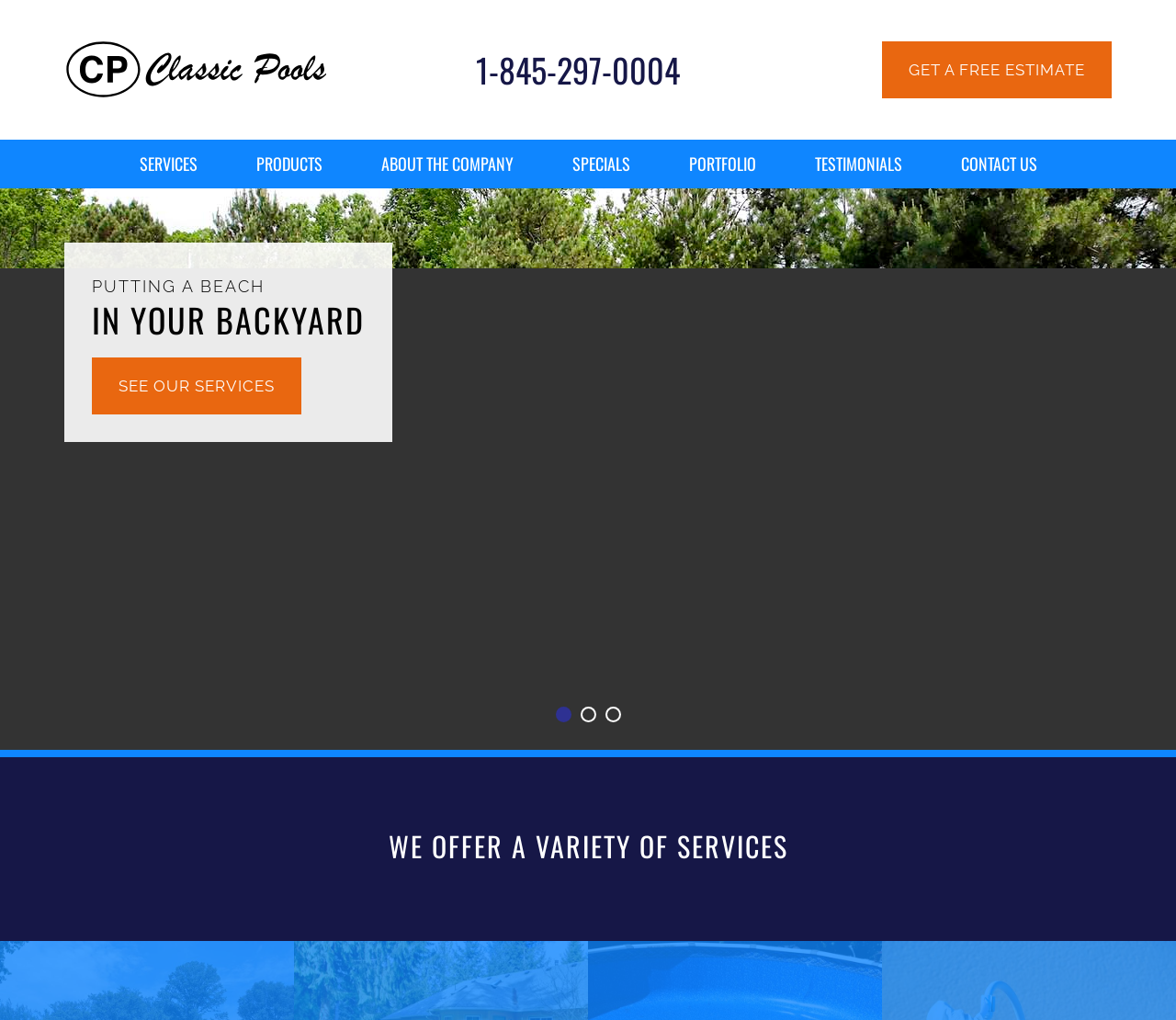Locate the bounding box coordinates of the clickable area to execute the instruction: "view services". Provide the coordinates as four float numbers between 0 and 1, represented as [left, top, right, bottom].

[0.107, 0.138, 0.179, 0.184]